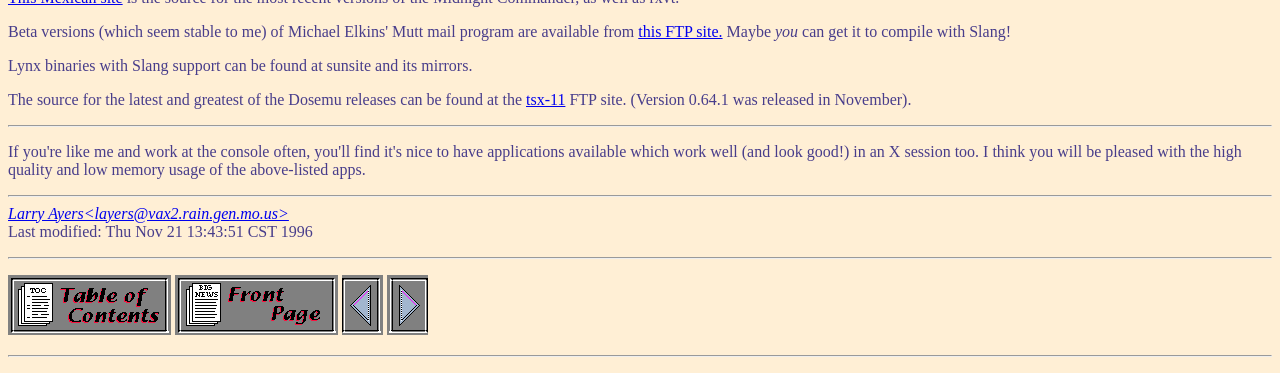Predict the bounding box of the UI element based on this description: "this FTP site.".

[0.499, 0.06, 0.565, 0.106]